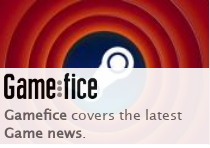Please provide a short answer using a single word or phrase for the question:
What type of lettering is used for the title?

Bold, stylized